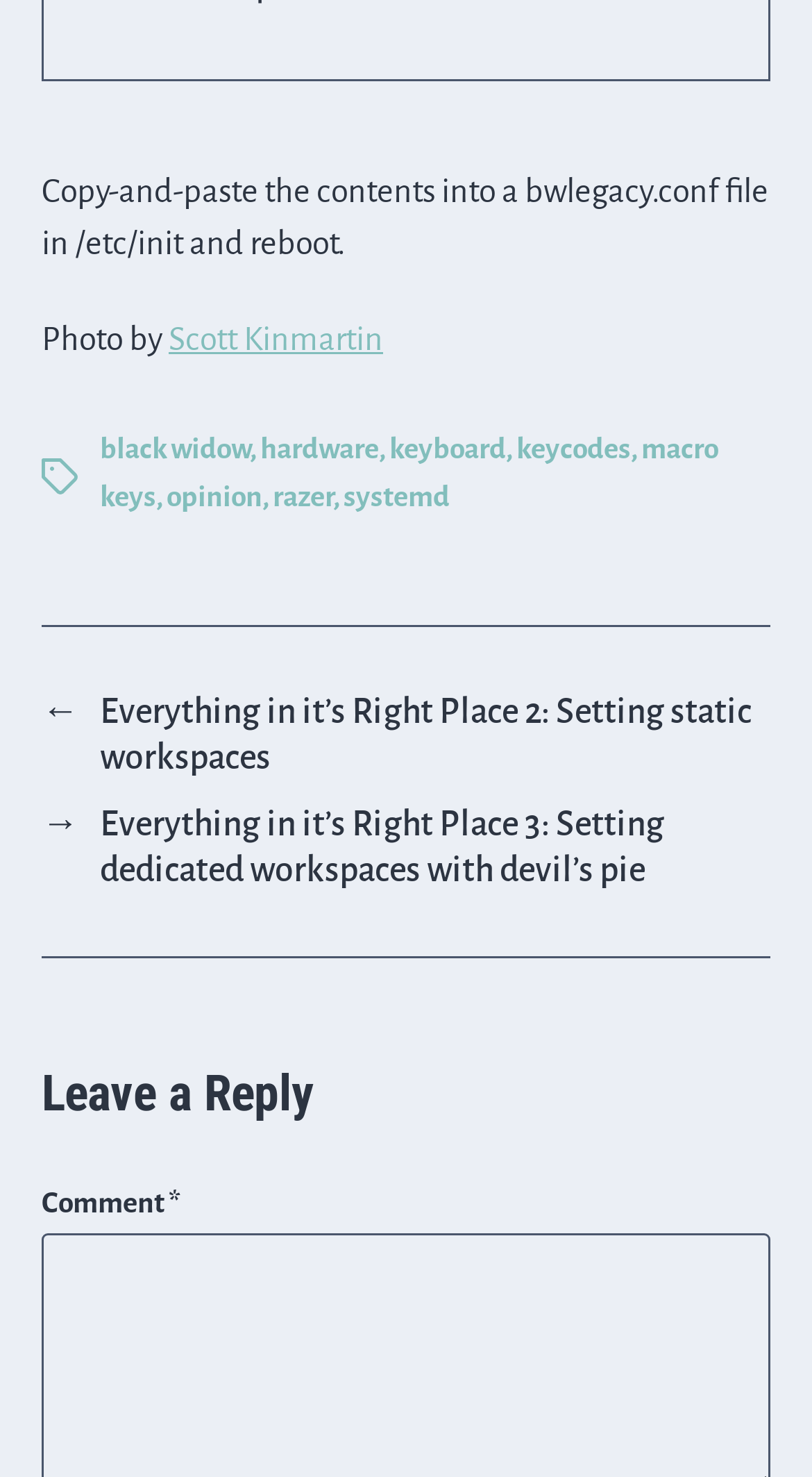Given the description "black widow", provide the bounding box coordinates of the corresponding UI element.

[0.123, 0.294, 0.308, 0.315]